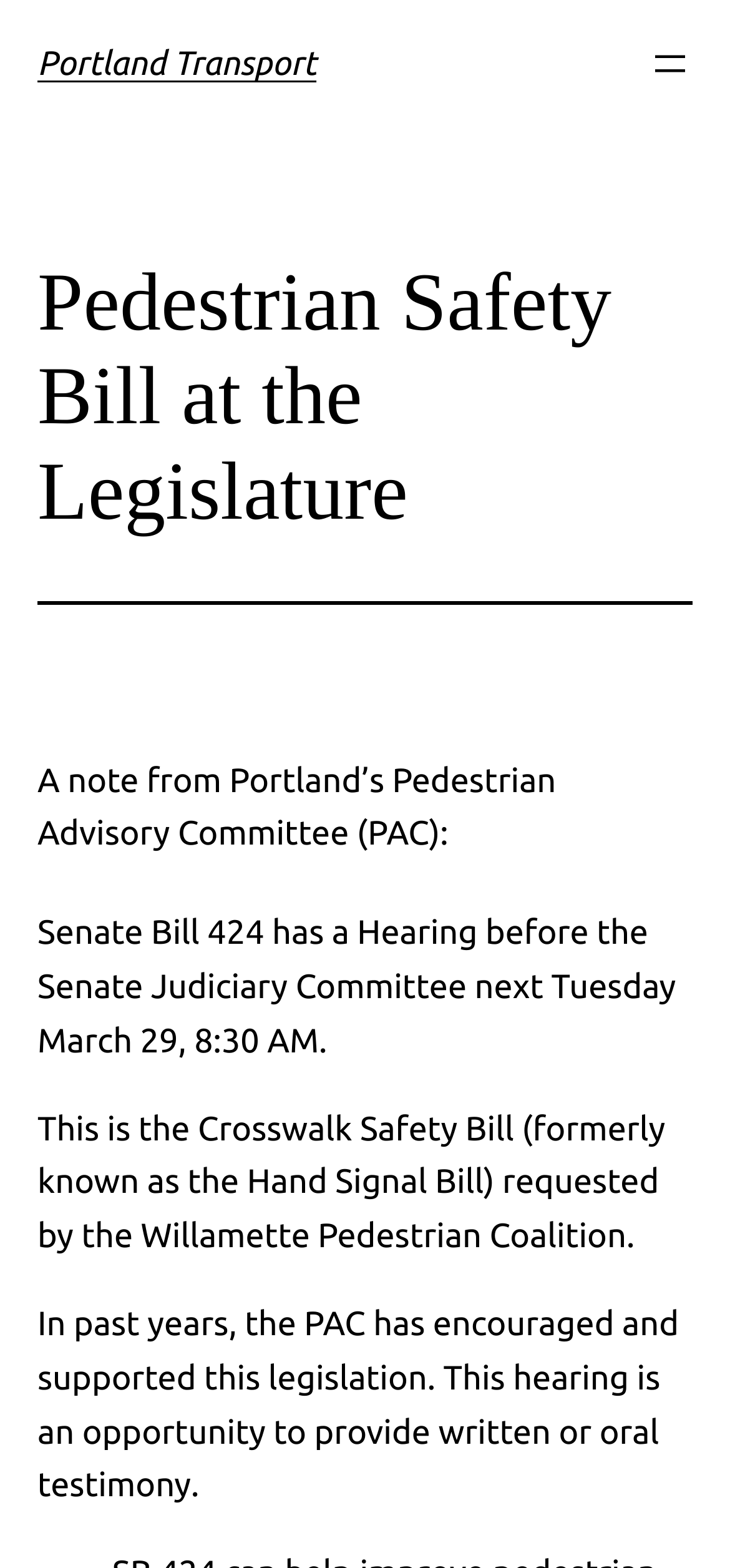Predict the bounding box for the UI component with the following description: "aria-label="Open menu"".

[0.887, 0.027, 0.949, 0.055]